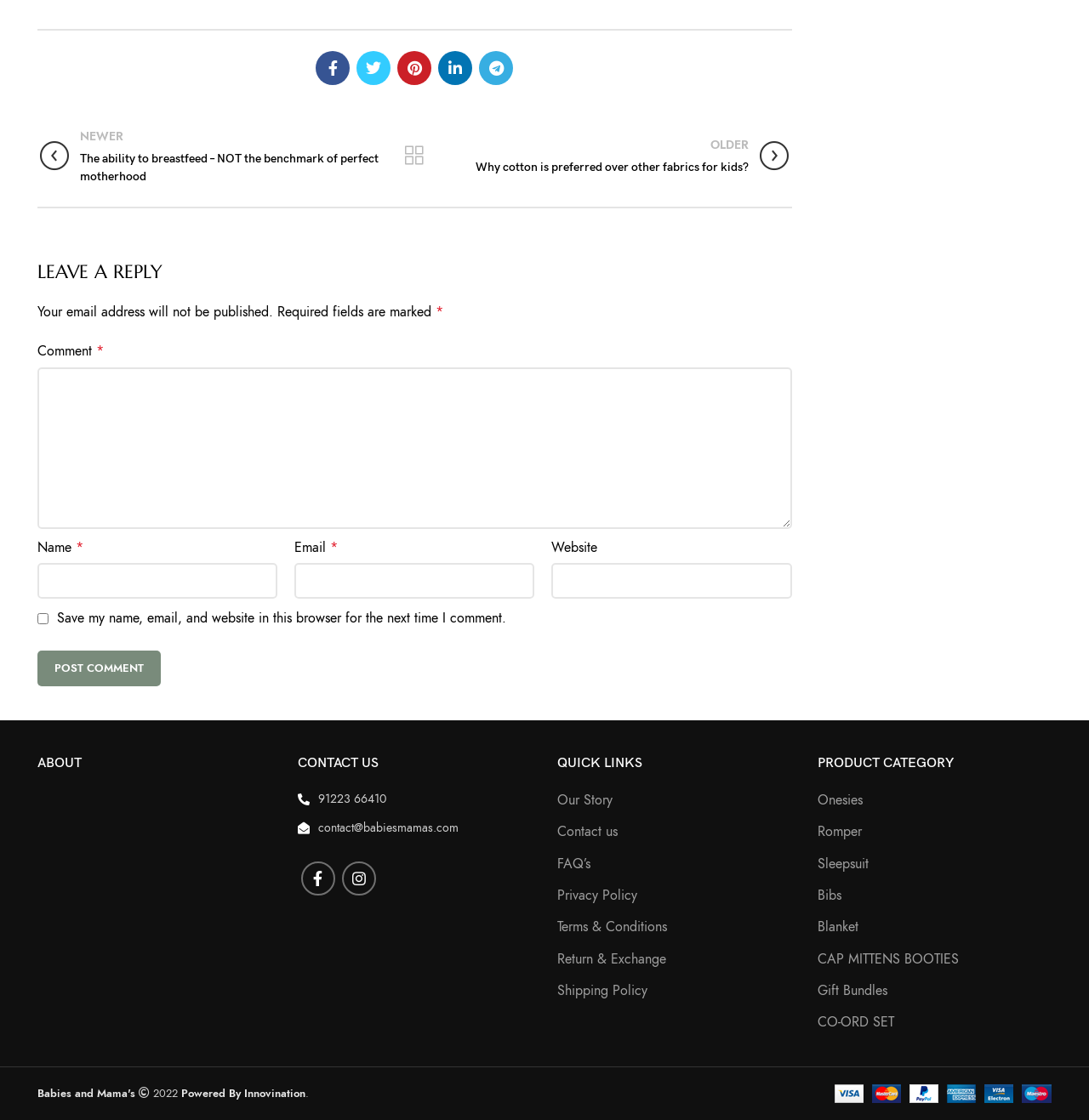Pinpoint the bounding box coordinates of the element that must be clicked to accomplish the following instruction: "Enter your name". The coordinates should be in the format of four float numbers between 0 and 1, i.e., [left, top, right, bottom].

[0.034, 0.503, 0.255, 0.535]